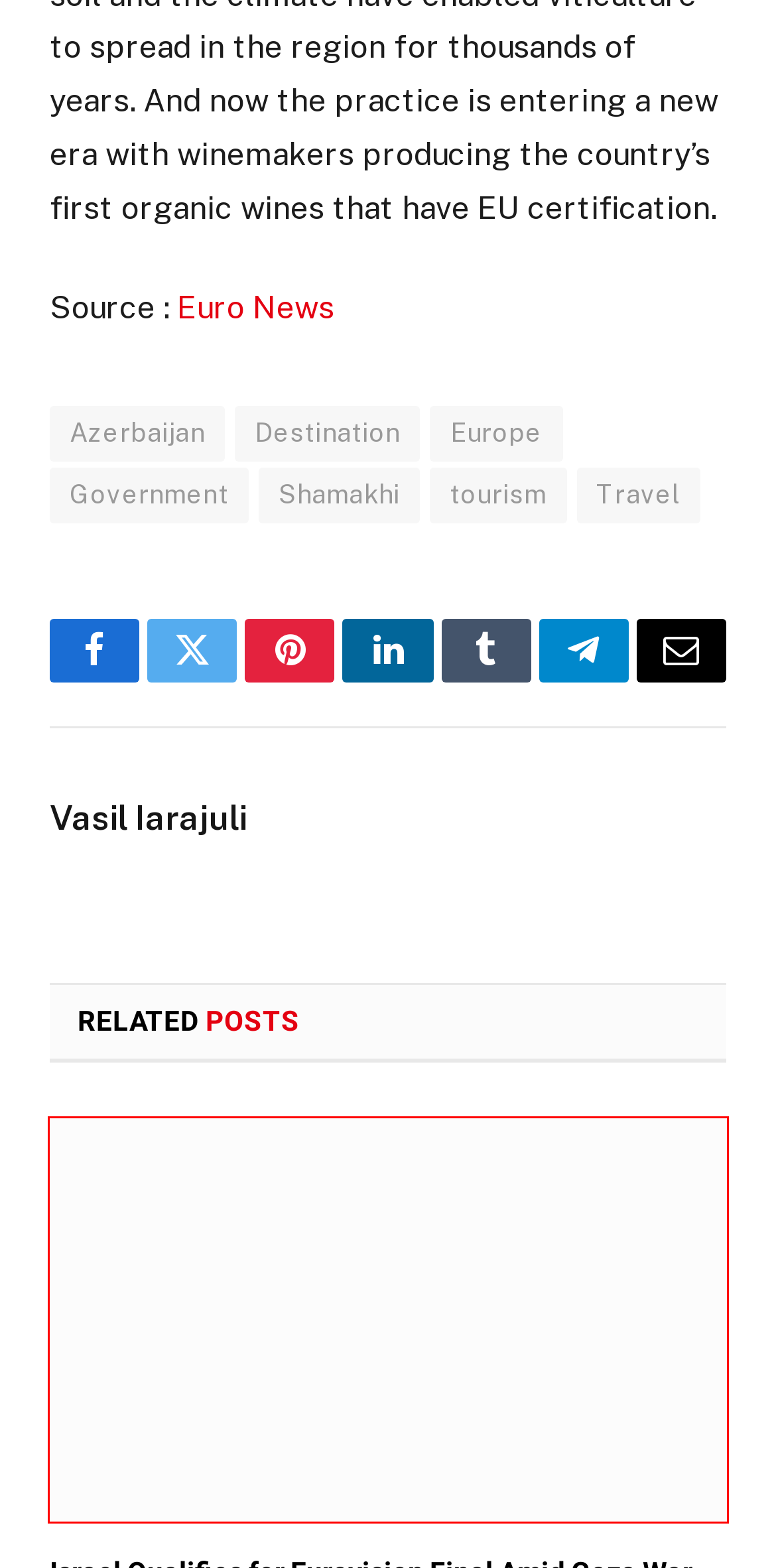You are provided with a screenshot of a webpage where a red rectangle bounding box surrounds an element. Choose the description that best matches the new webpage after clicking the element in the red bounding box. Here are the choices:
A. Azerbaijan Archives - Tiflis Post
B. Destination Archives - Tiflis Post
C. Government Archives - Tiflis Post
D. Travel Archives - Tiflis Post
E. Israel Qualifies for Eurovision Final Amid Gaza War Protests - Tiflis Post
F. Tiflis Post - Georgia Public Press Newswire
G. Shamakhi Archives - Tiflis Post
H. tourism Archives - Tiflis Post

E